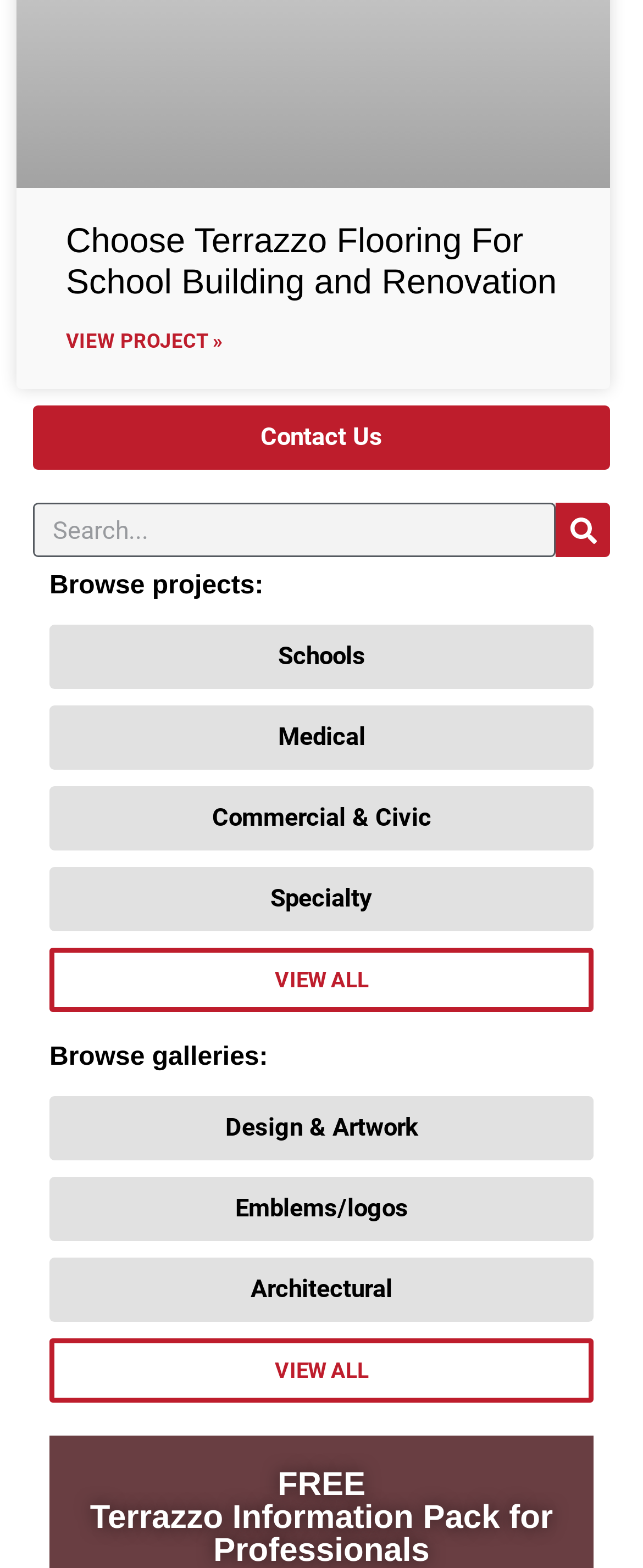Please mark the clickable region by giving the bounding box coordinates needed to complete this instruction: "View all projects".

[0.077, 0.605, 0.923, 0.646]